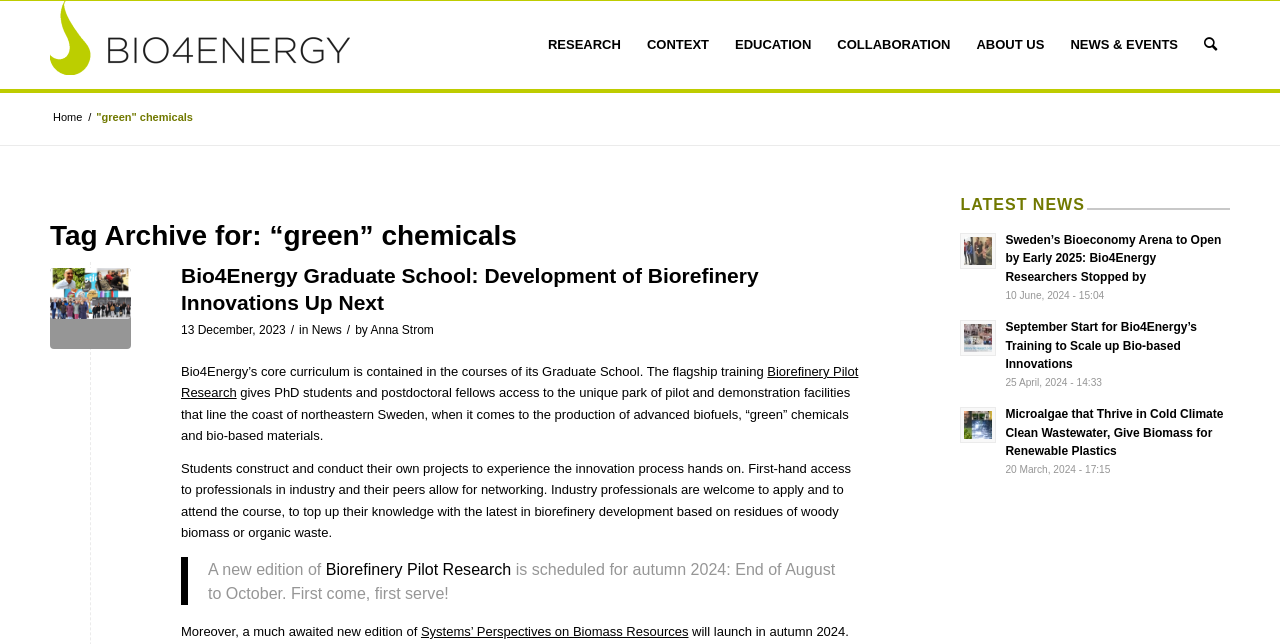What is the name of the graduate school mentioned on the webpage?
Look at the image and provide a short answer using one word or a phrase.

Bio4Energy Graduate School